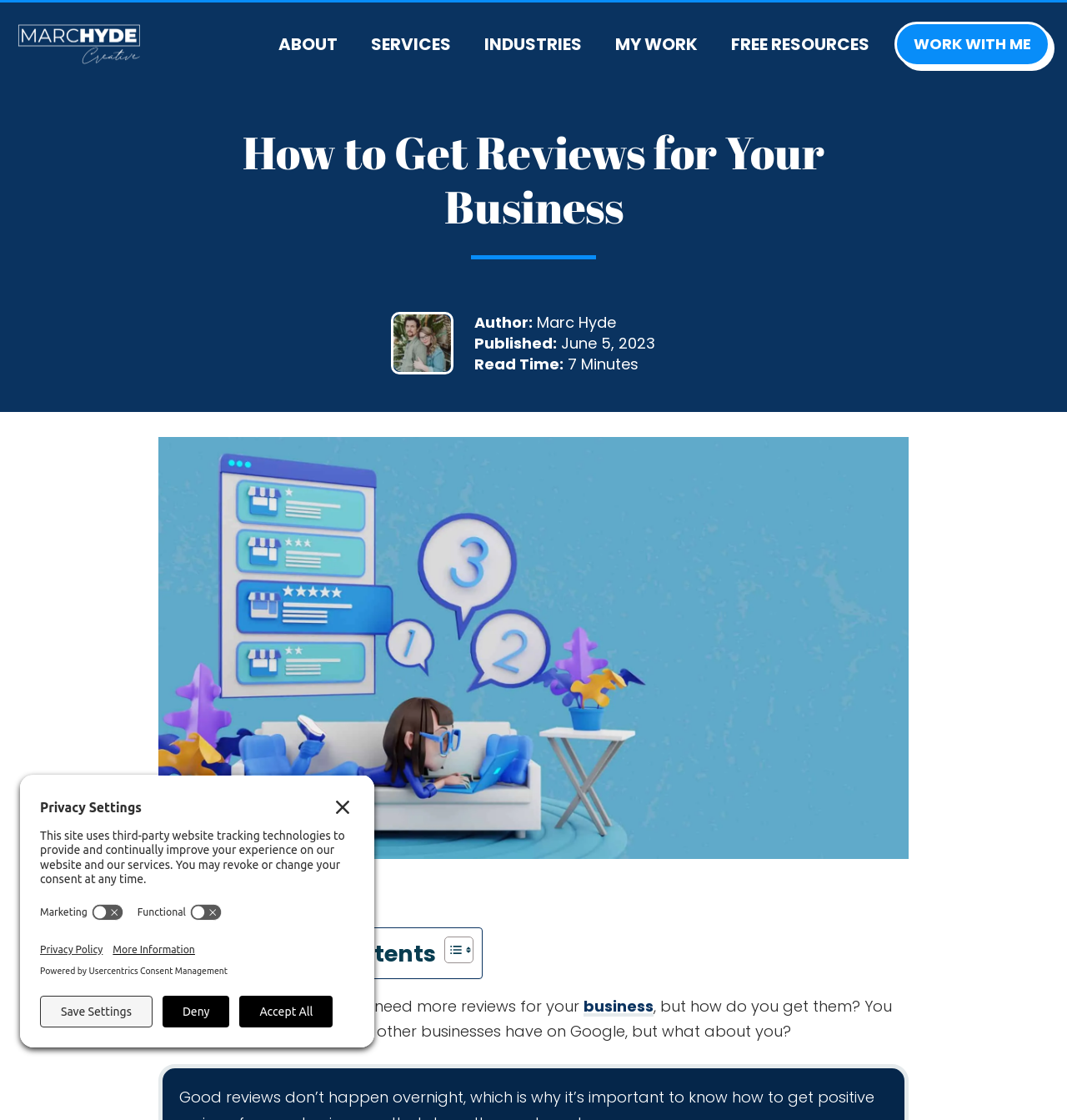Please find and provide the title of the webpage.

How to Get Reviews for Your Business